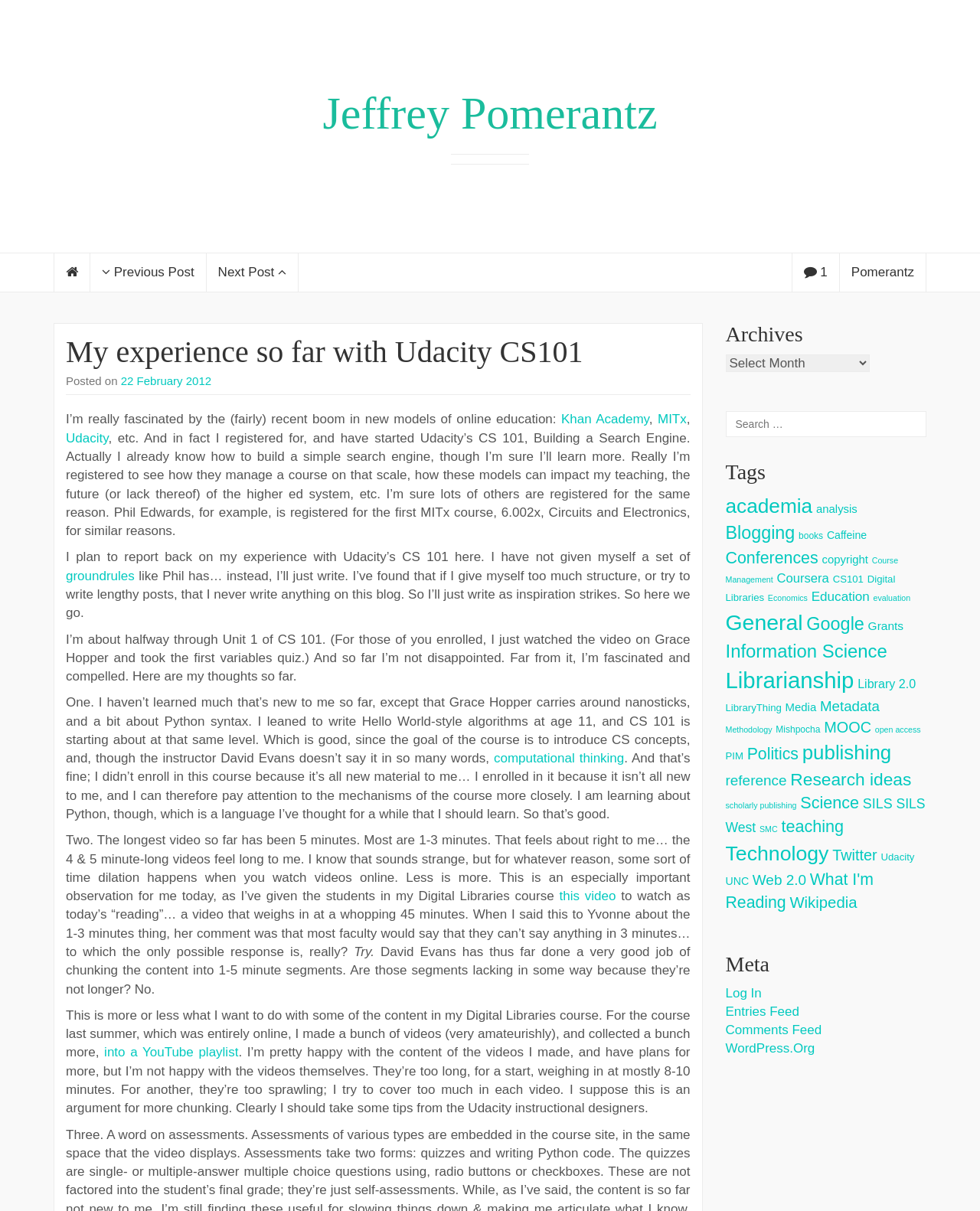Please find the bounding box coordinates of the element that you should click to achieve the following instruction: "View archives". The coordinates should be presented as four float numbers between 0 and 1: [left, top, right, bottom].

[0.74, 0.267, 0.945, 0.286]